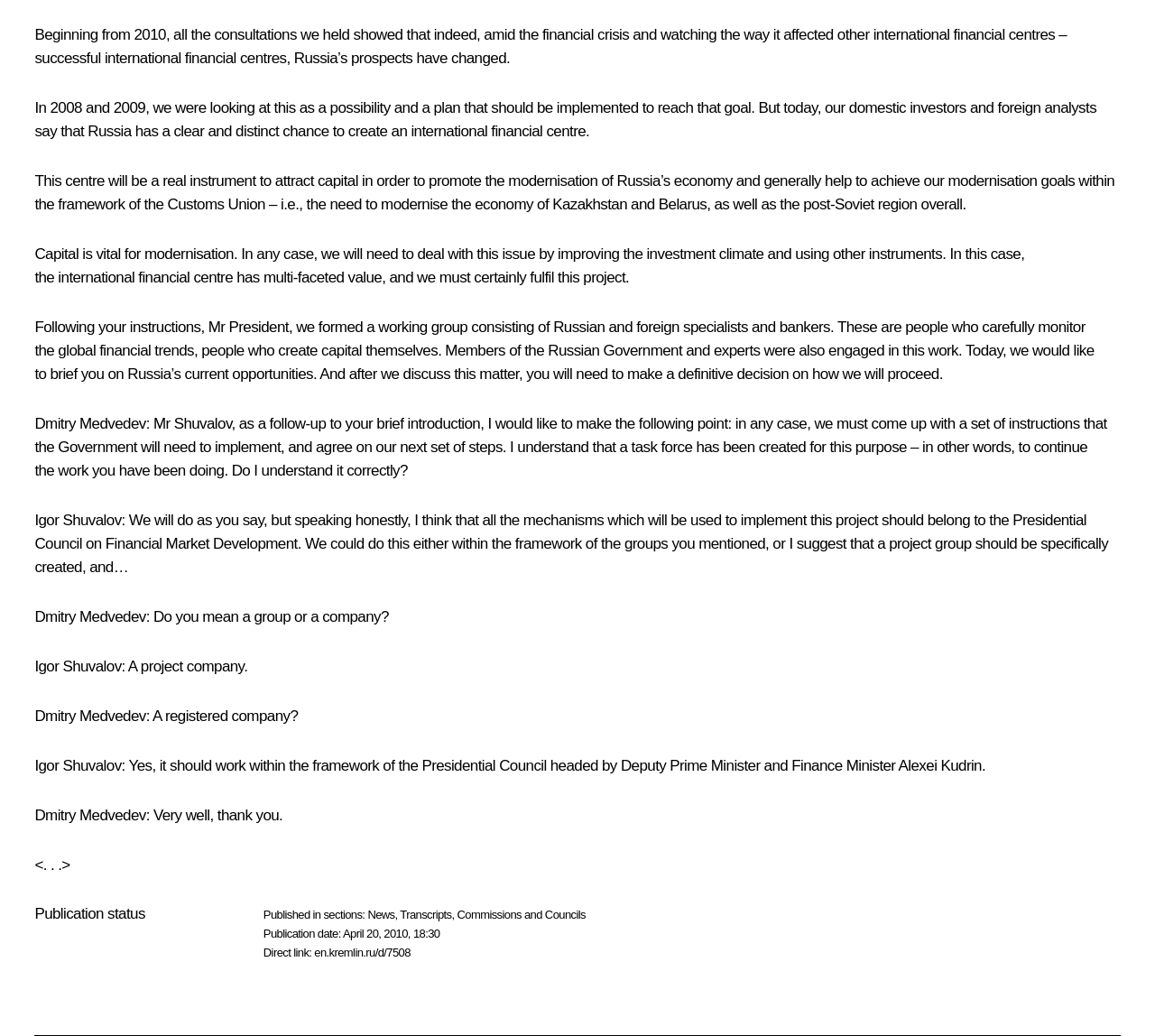Find the bounding box coordinates for the HTML element specified by: "Commissions and Councils".

[0.396, 0.876, 0.507, 0.89]